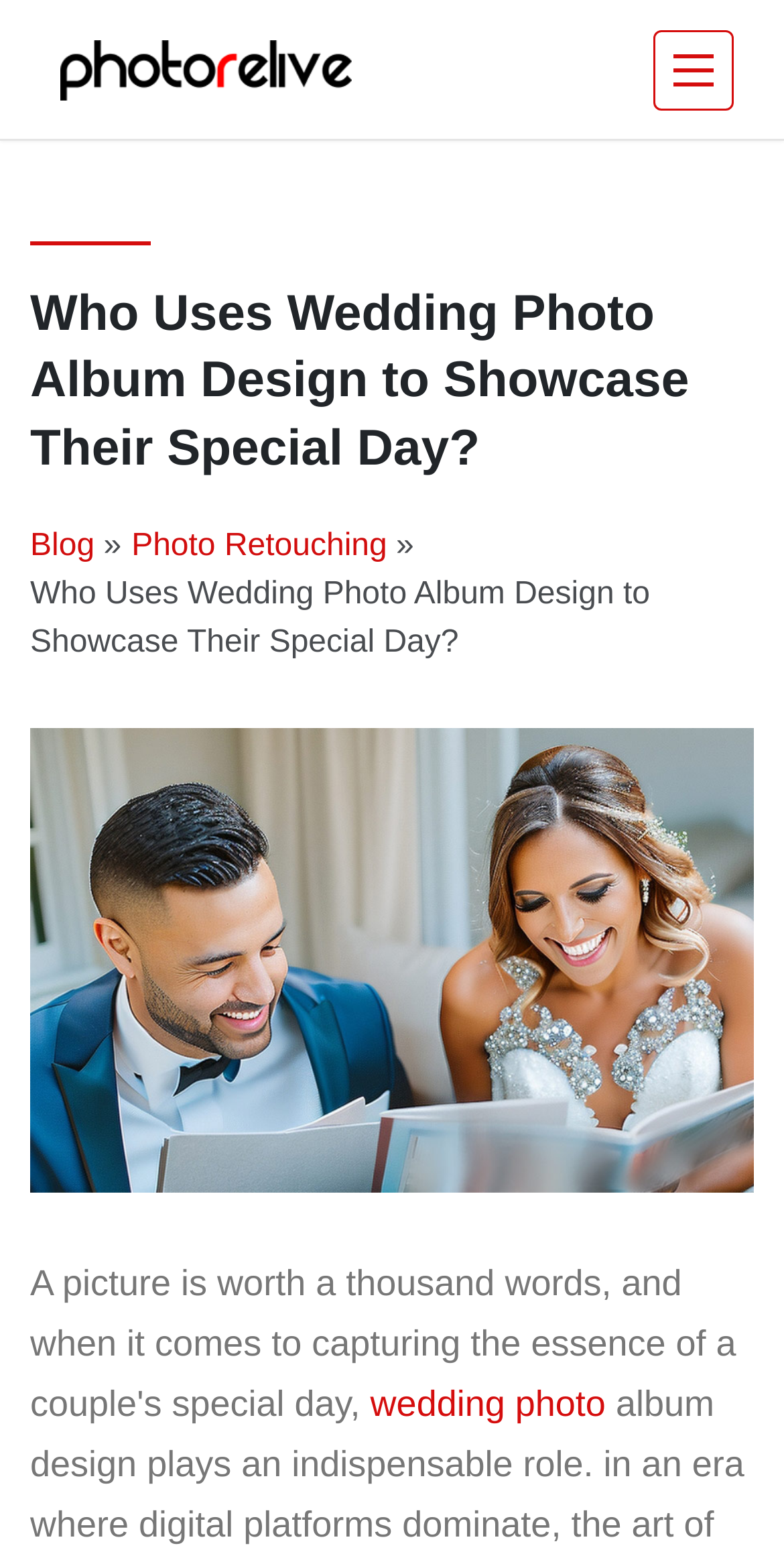What is the main topic of this webpage?
Could you answer the question with a detailed and thorough explanation?

Based on the webpage's content, including the heading 'Who Uses Wedding Photo Album Design to Showcase Their Special Day?' and the image of a couple smiling while looking at a wedding album, it is clear that the main topic of this webpage is wedding album design.